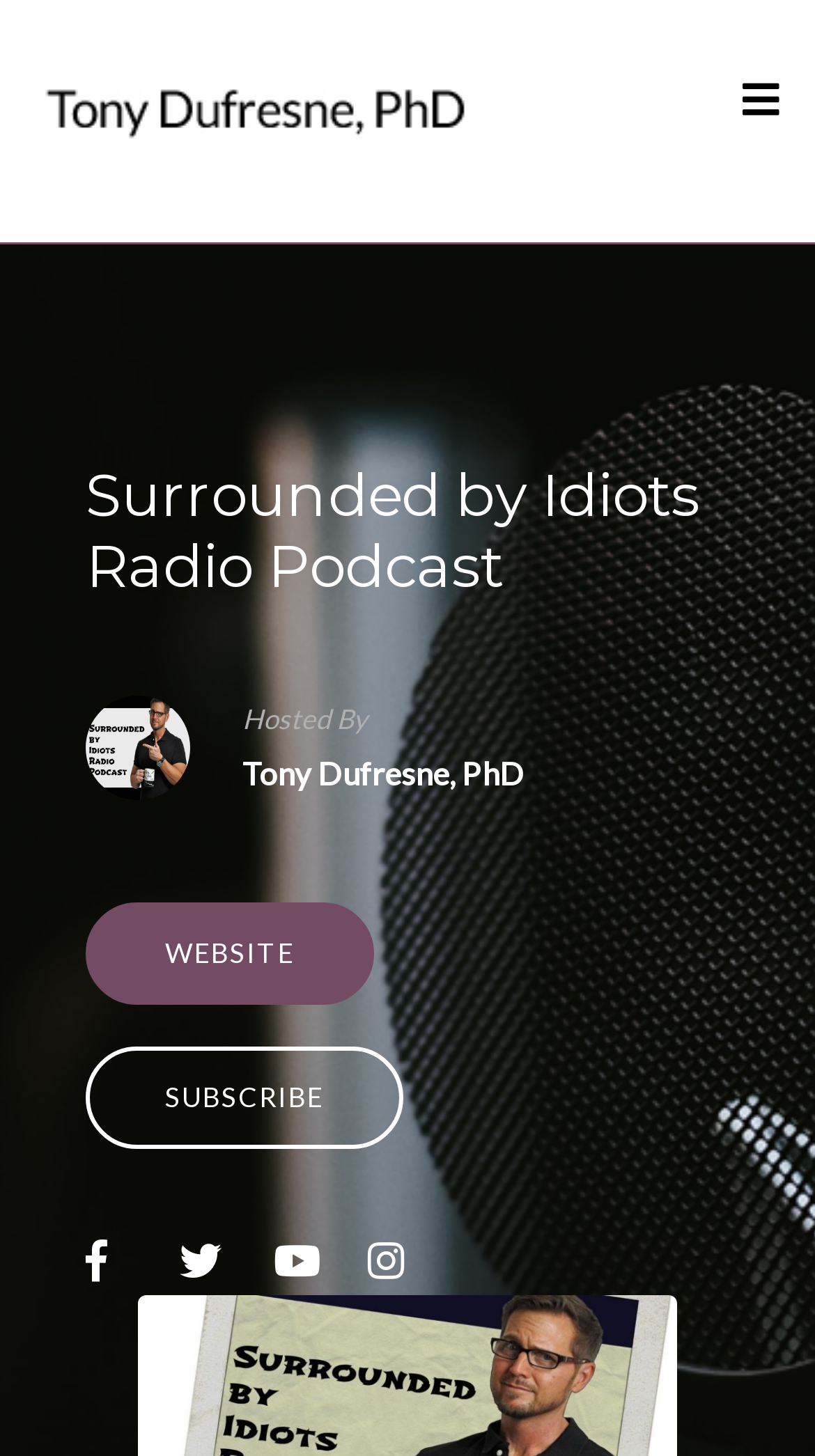Pinpoint the bounding box coordinates of the clickable element needed to complete the instruction: "Go to the website". The coordinates should be provided as four float numbers between 0 and 1: [left, top, right, bottom].

[0.105, 0.619, 0.459, 0.689]